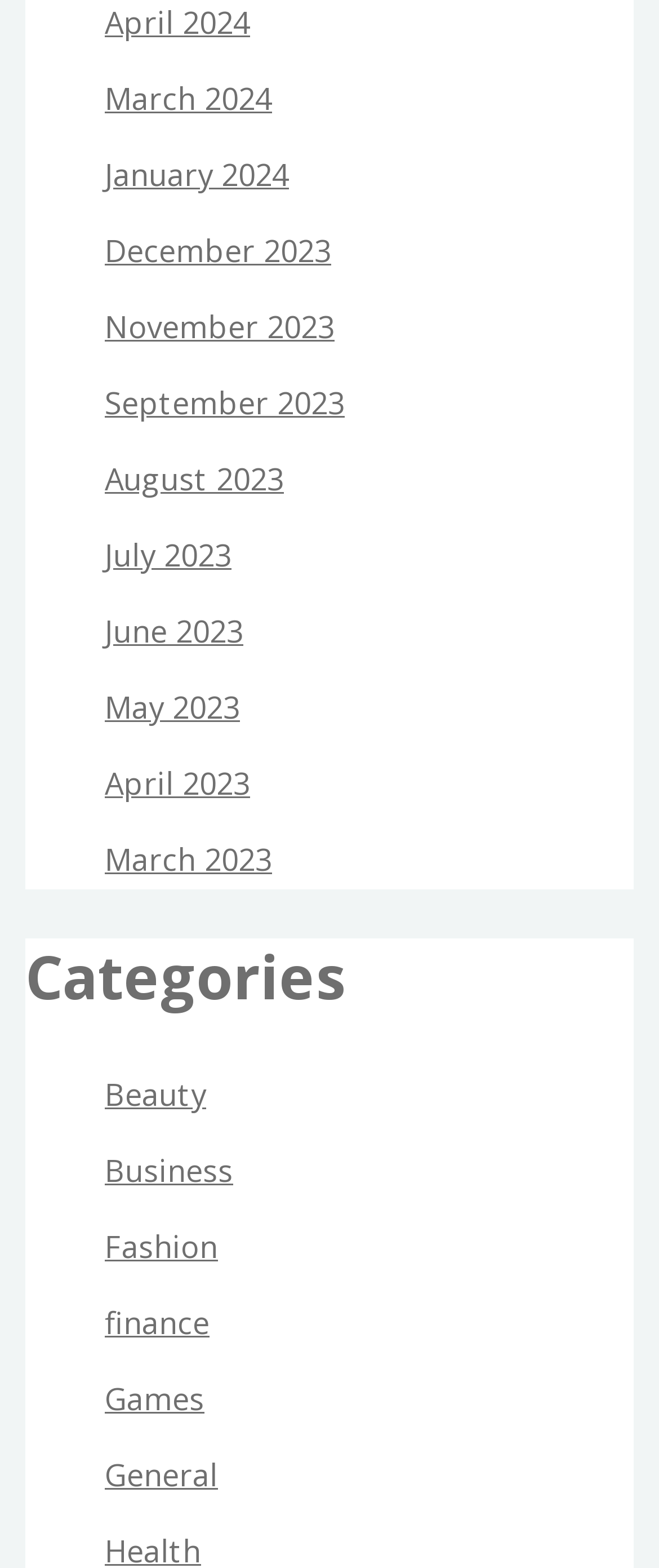Please give a concise answer to this question using a single word or phrase: 
How many months are listed on the webpage?

12